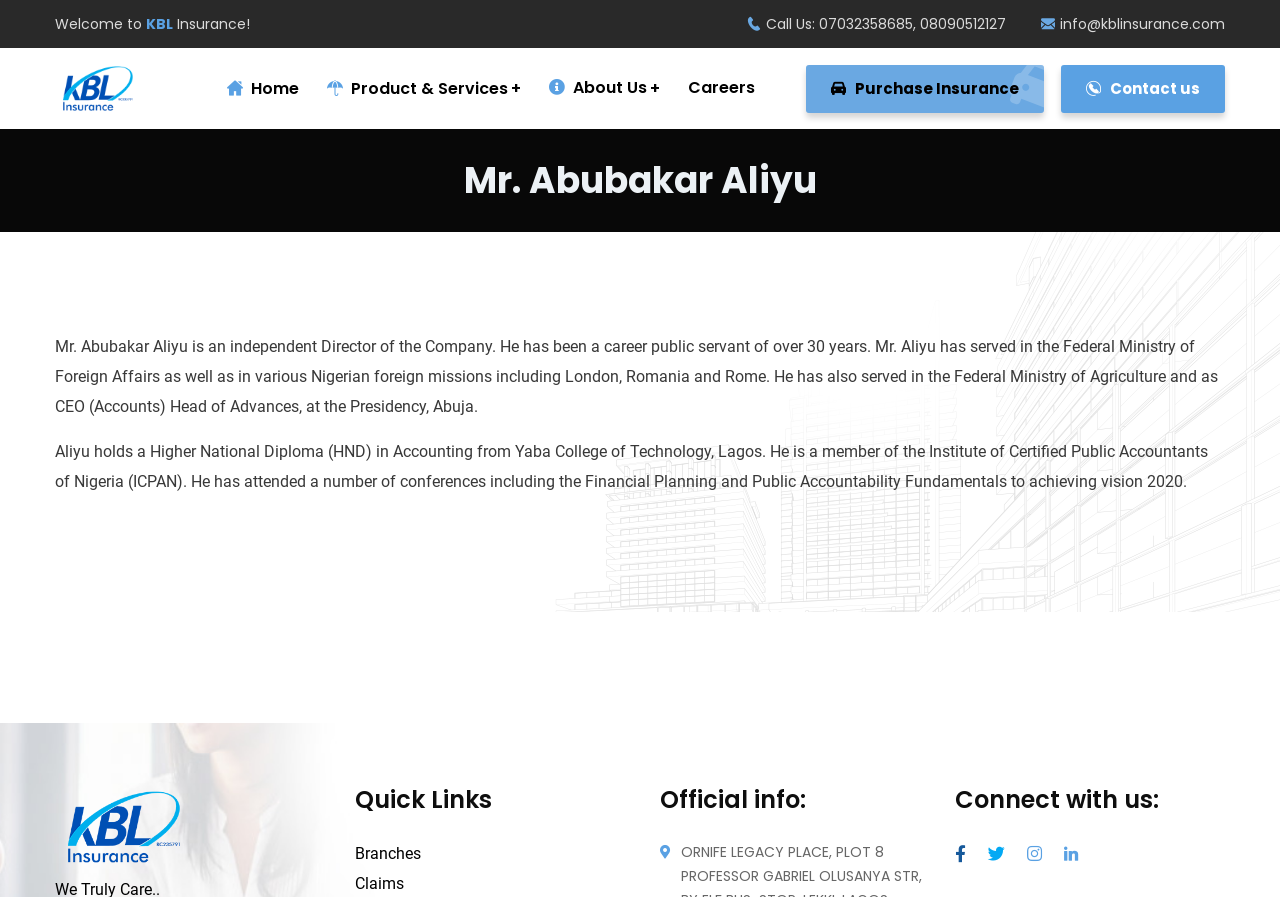How many conferences has Mr. Abubakar Aliyu attended? Observe the screenshot and provide a one-word or short phrase answer.

A number of conferences